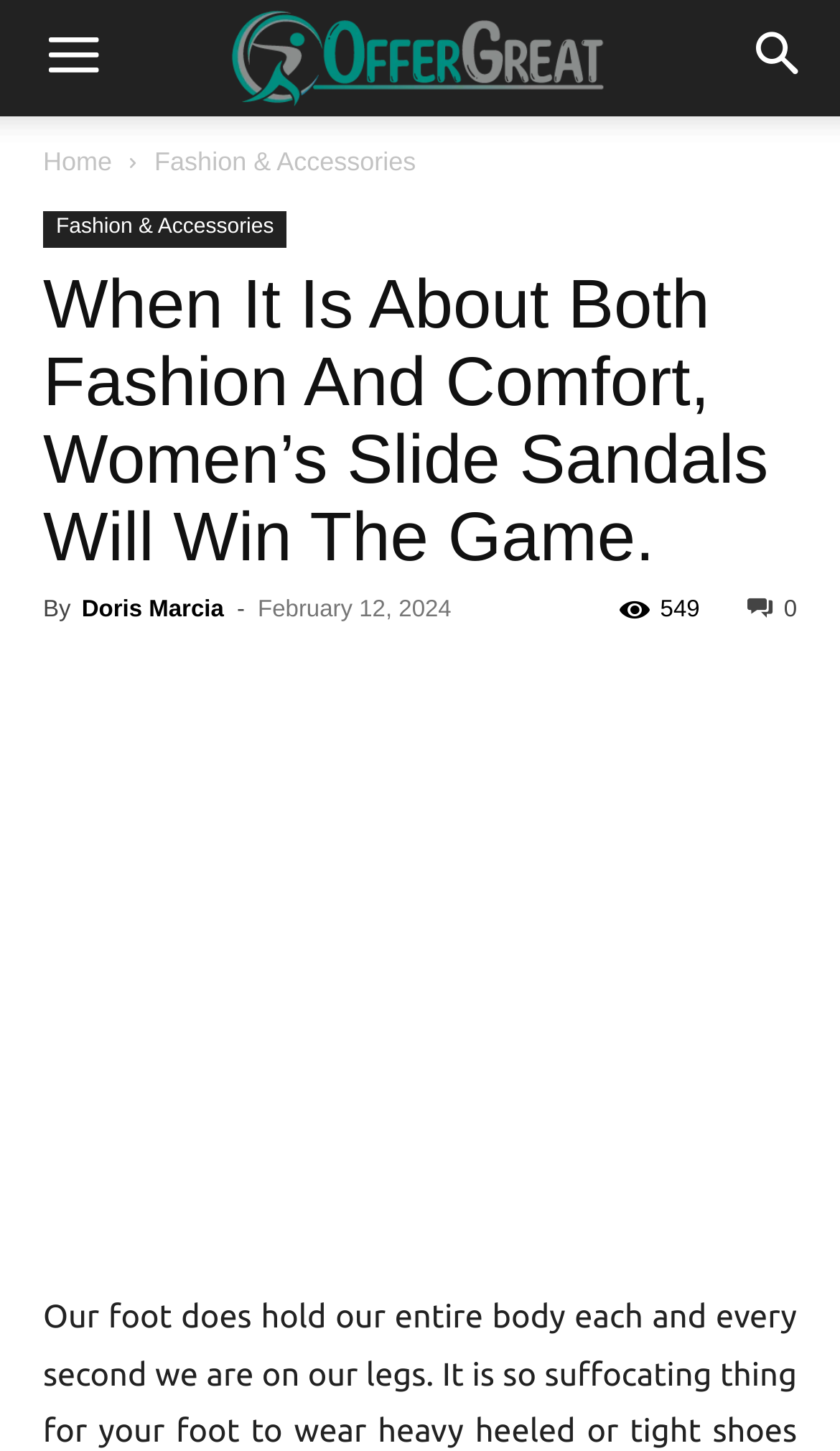Provide the bounding box coordinates of the UI element this sentence describes: "Doris Marcia".

[0.097, 0.6, 0.267, 0.618]